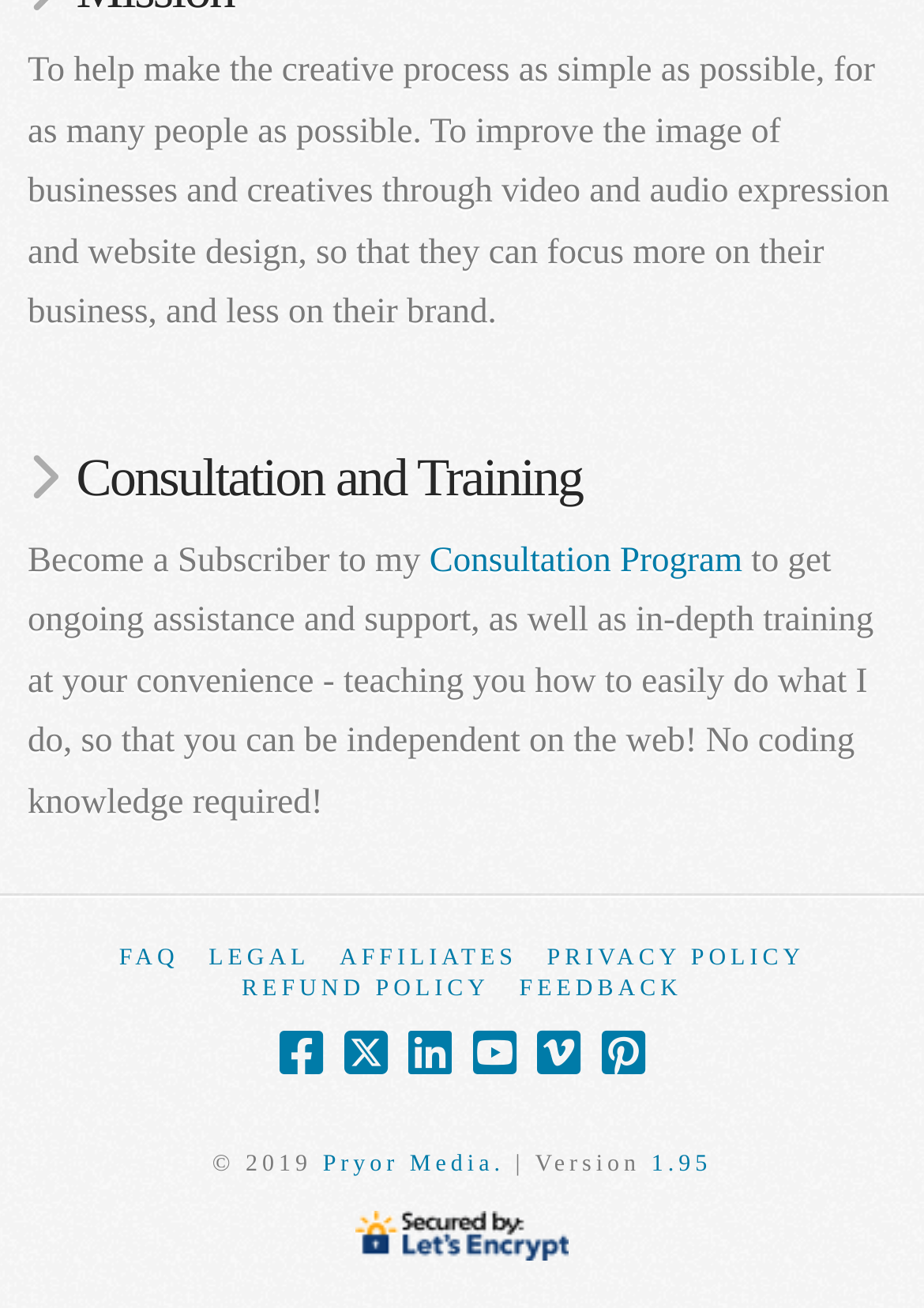Bounding box coordinates must be specified in the format (top-left x, top-left y, bottom-right x, bottom-right y). All values should be floating point numbers between 0 and 1. What are the bounding box coordinates of the UI element described as: title="X / Twitter"

[0.372, 0.787, 0.419, 0.825]